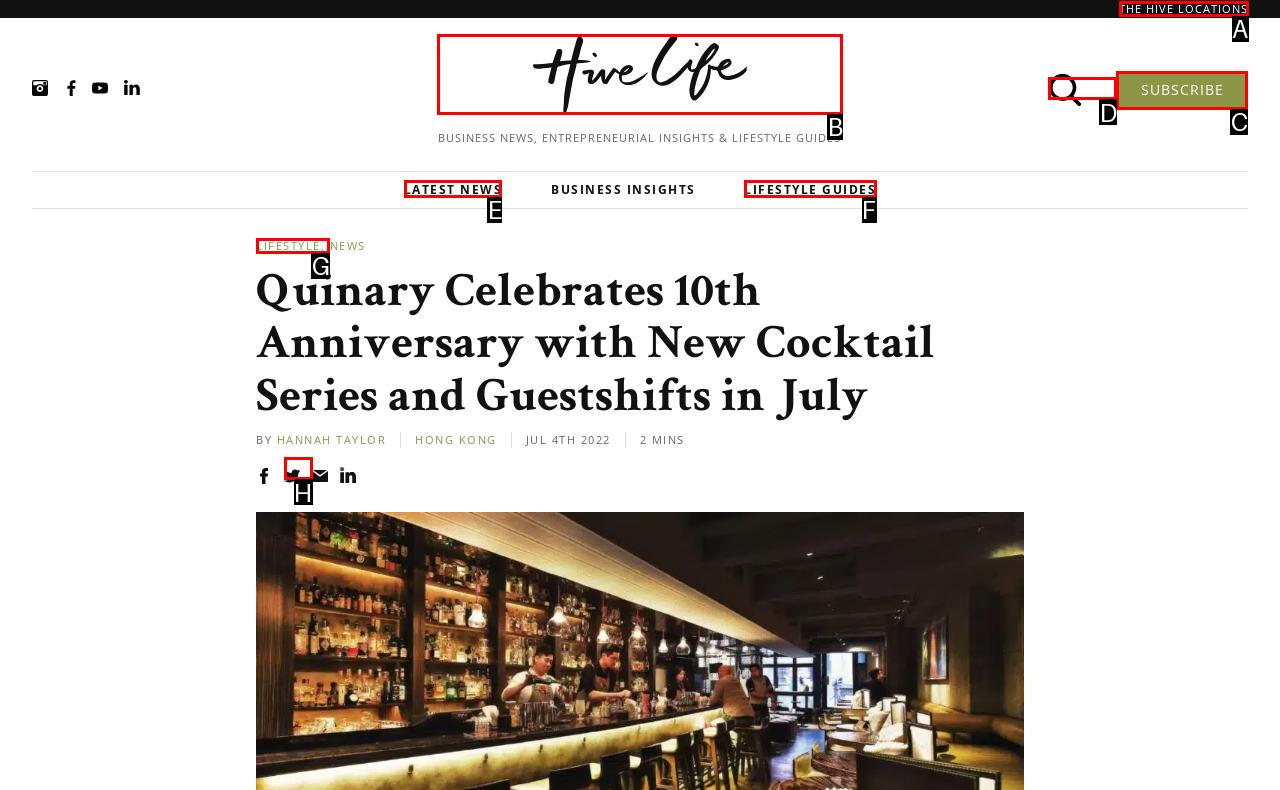Which option should be clicked to complete this task: Go to LATEST NEWS
Reply with the letter of the correct choice from the given choices.

E